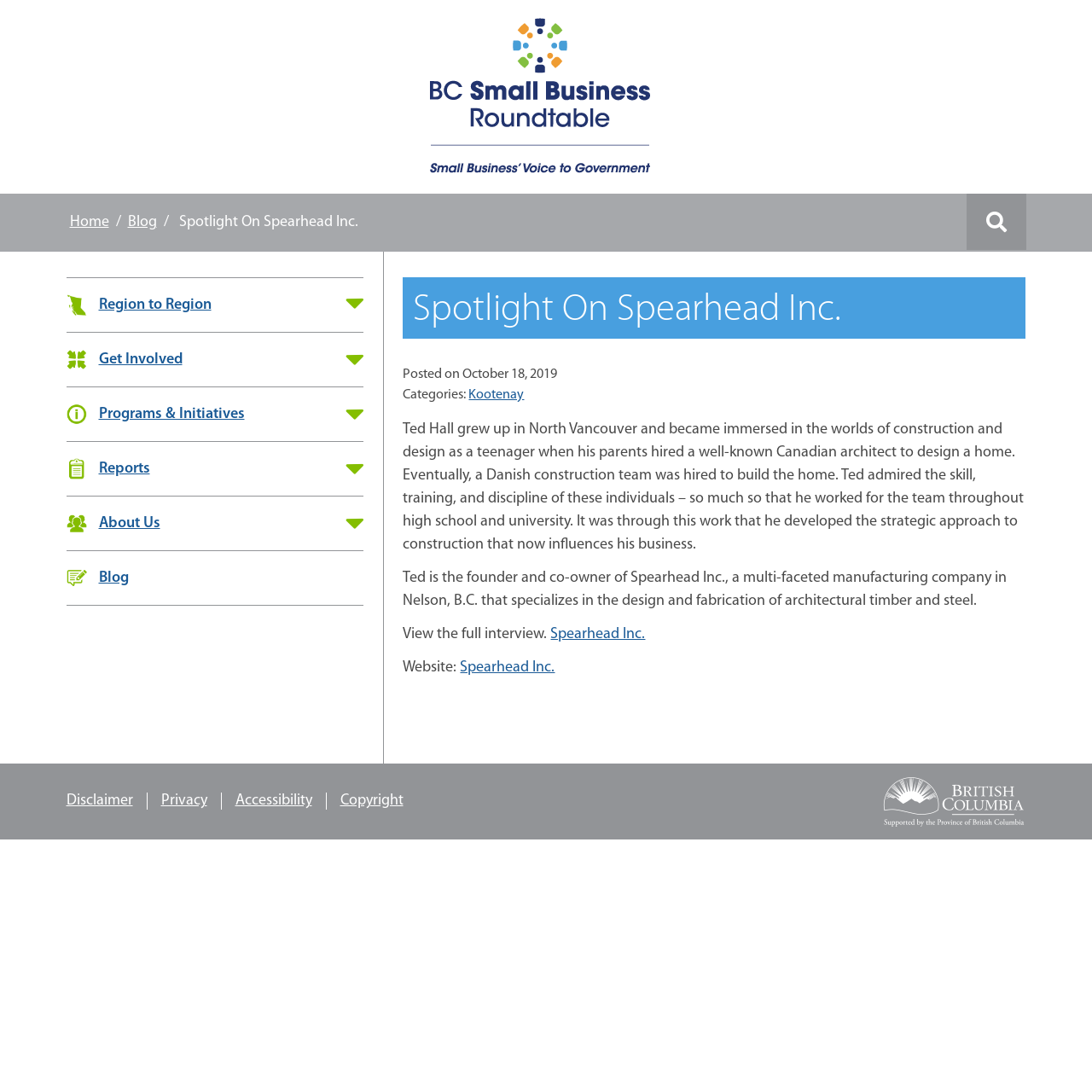Please provide a one-word or short phrase answer to the question:
What is the category of the blog post?

Kootenay